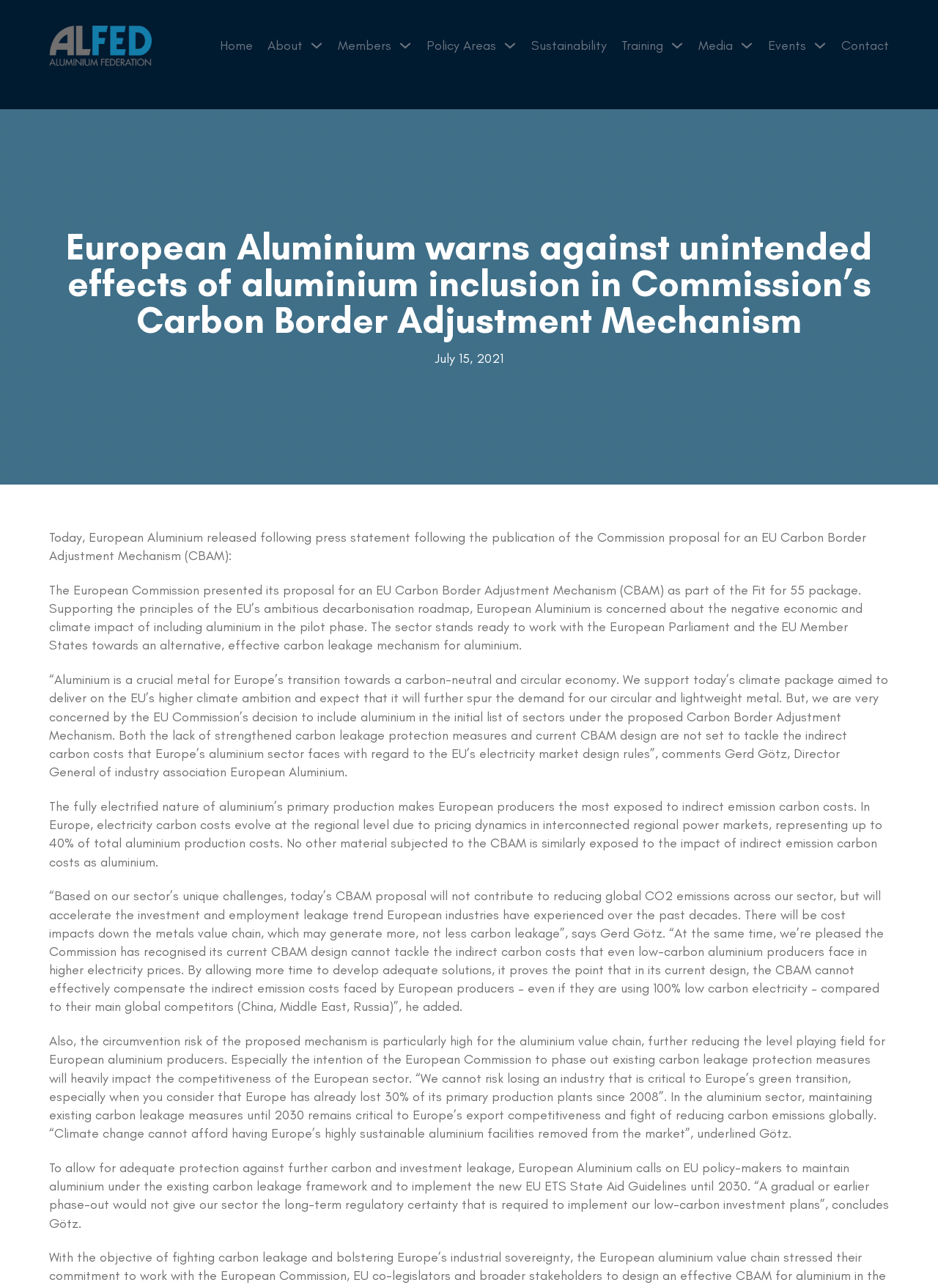Given the description parent_node: About aria-label="About Sub menu", predict the bounding box coordinates of the UI element. Ensure the coordinates are in the format (top-left x, top-left y, bottom-right x, bottom-right y) and all values are between 0 and 1.

[0.33, 0.028, 0.345, 0.044]